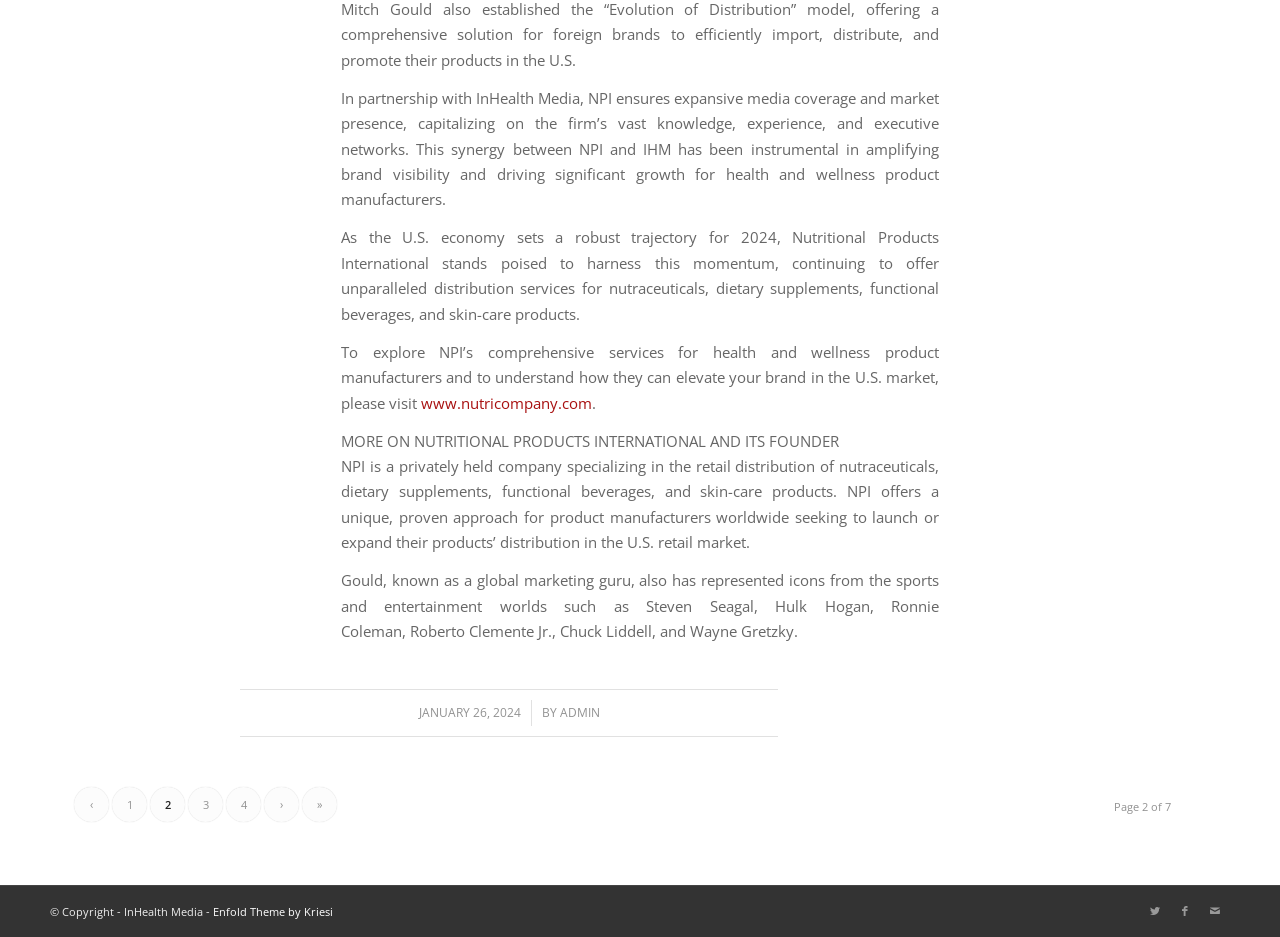Determine the bounding box coordinates of the clickable element necessary to fulfill the instruction: "visit the Twitter page". Provide the coordinates as four float numbers within the 0 to 1 range, i.e., [left, top, right, bottom].

[0.891, 0.956, 0.914, 0.988]